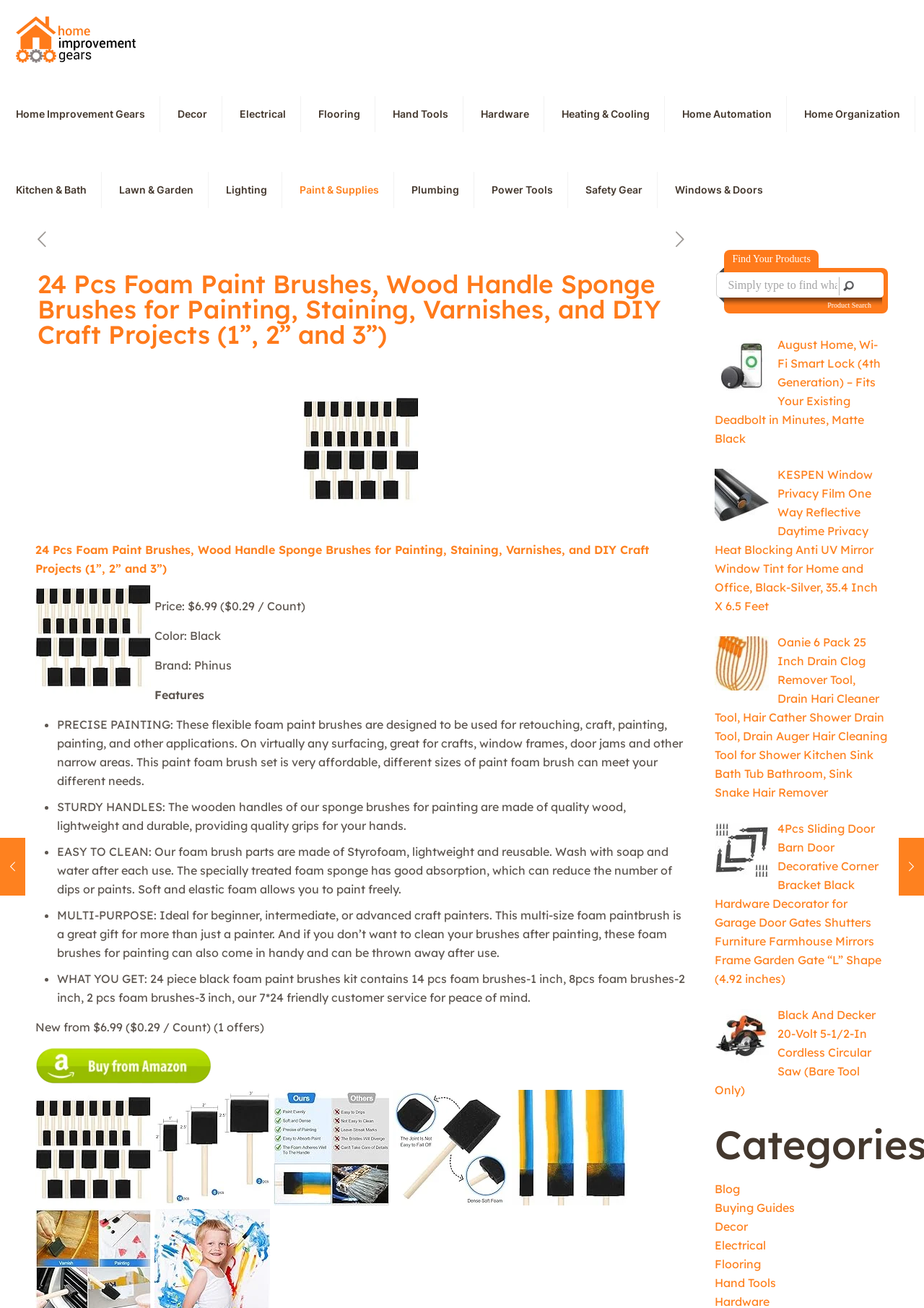Please give a one-word or short phrase response to the following question: 
What is the purpose of the foam paint brushes?

Painting